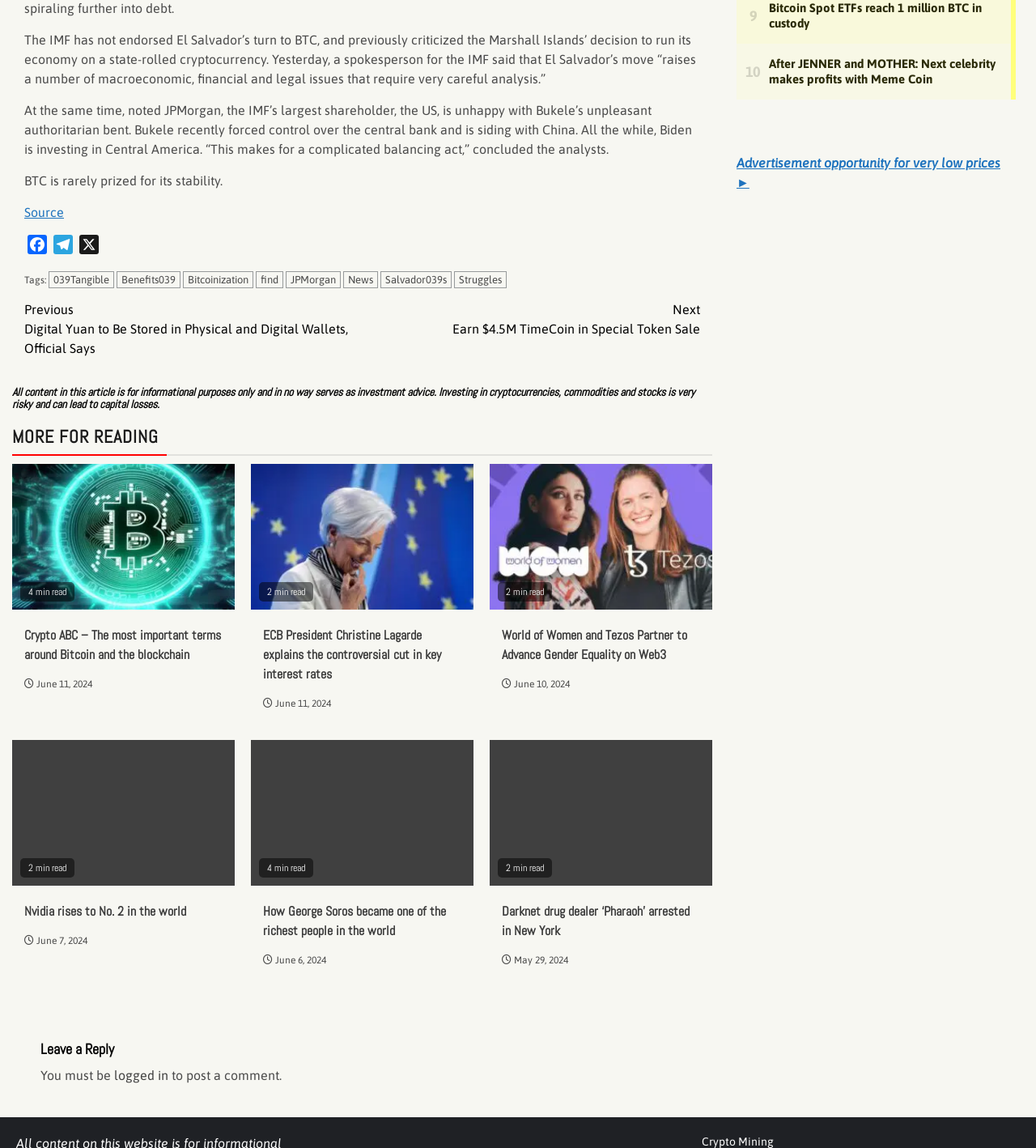Please identify the bounding box coordinates of the clickable area that will fulfill the following instruction: "Read the article about 'Crypto ABC'". The coordinates should be in the format of four float numbers between 0 and 1, i.e., [left, top, right, bottom].

[0.012, 0.404, 0.227, 0.531]